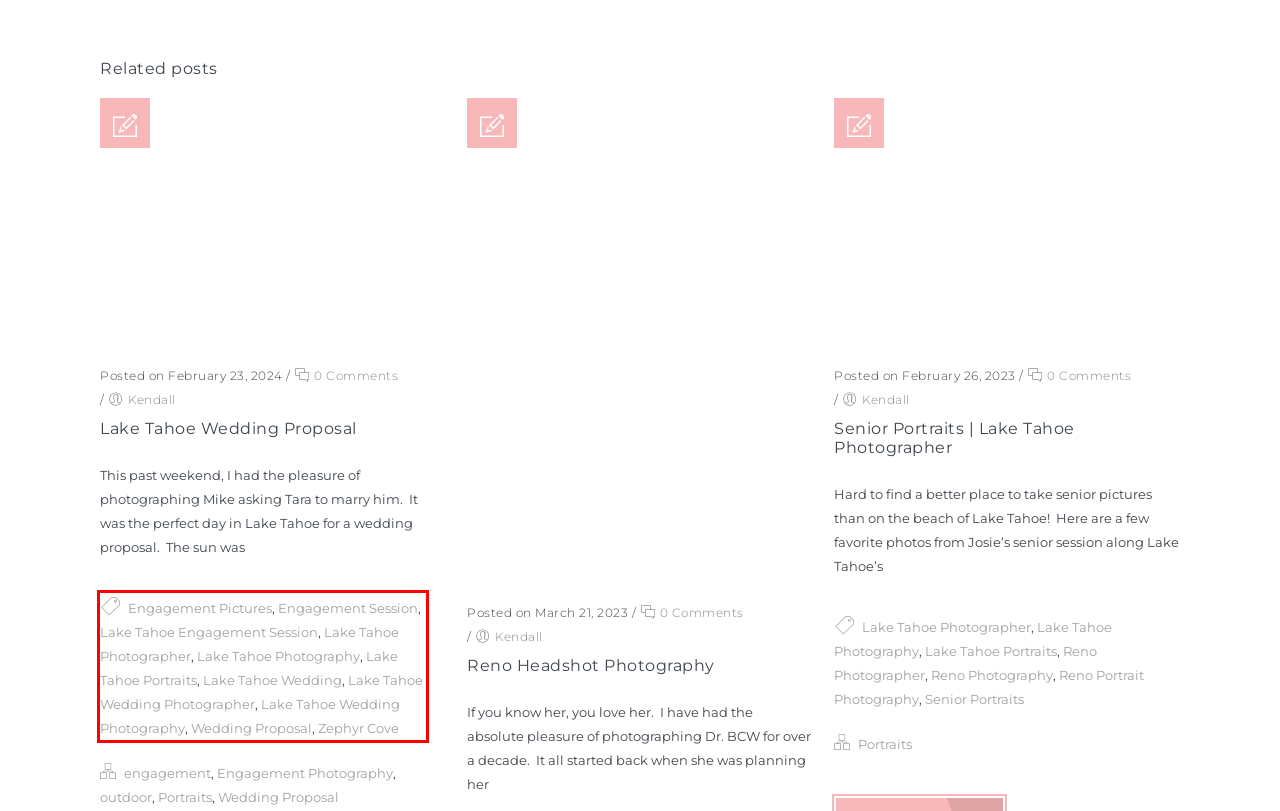Analyze the screenshot of the webpage and extract the text from the UI element that is inside the red bounding box.

Engagement Pictures, Engagement Session, Lake Tahoe Engagement Session, Lake Tahoe Photographer, Lake Tahoe Photography, Lake Tahoe Portraits, Lake Tahoe Wedding, Lake Tahoe Wedding Photographer, Lake Tahoe Wedding Photography, Wedding Proposal, Zephyr Cove